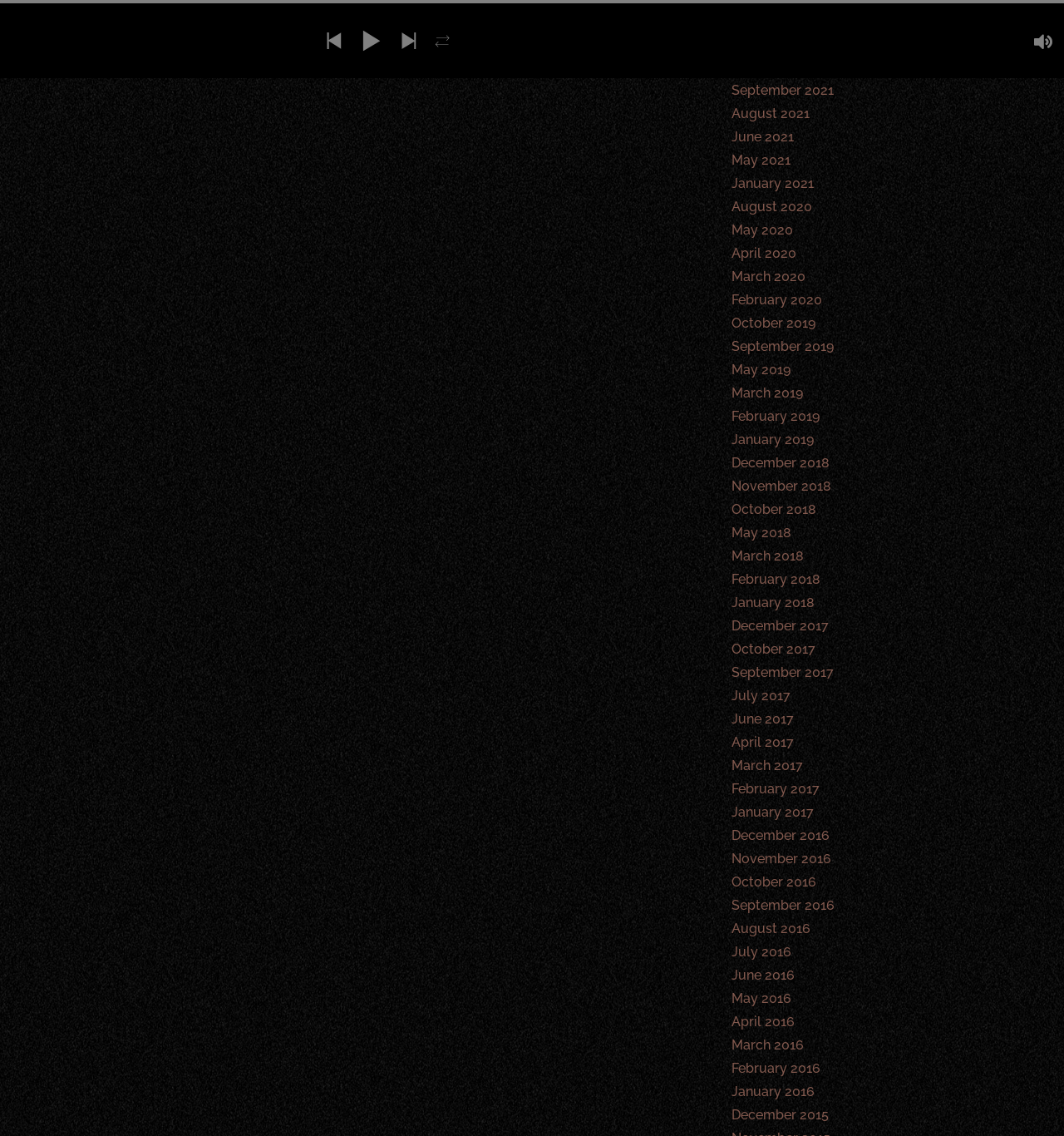Please identify the bounding box coordinates of the element's region that needs to be clicked to fulfill the following instruction: "Open May 2016". The bounding box coordinates should consist of four float numbers between 0 and 1, i.e., [left, top, right, bottom].

[0.688, 0.872, 0.744, 0.885]